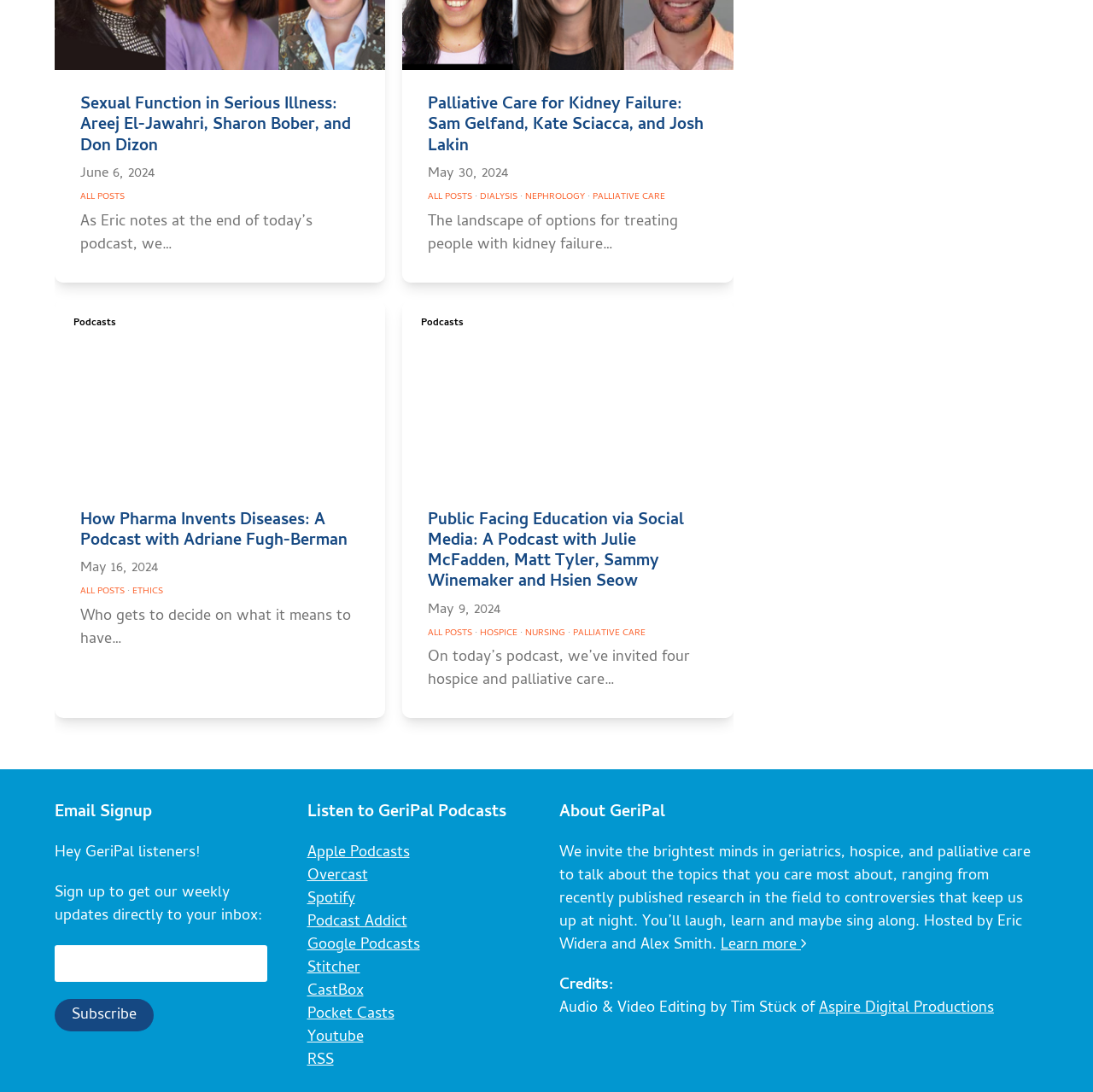Please identify the coordinates of the bounding box for the clickable region that will accomplish this instruction: "Learn more about the podcast 'How Pharma Invents Diseases'".

[0.073, 0.465, 0.318, 0.508]